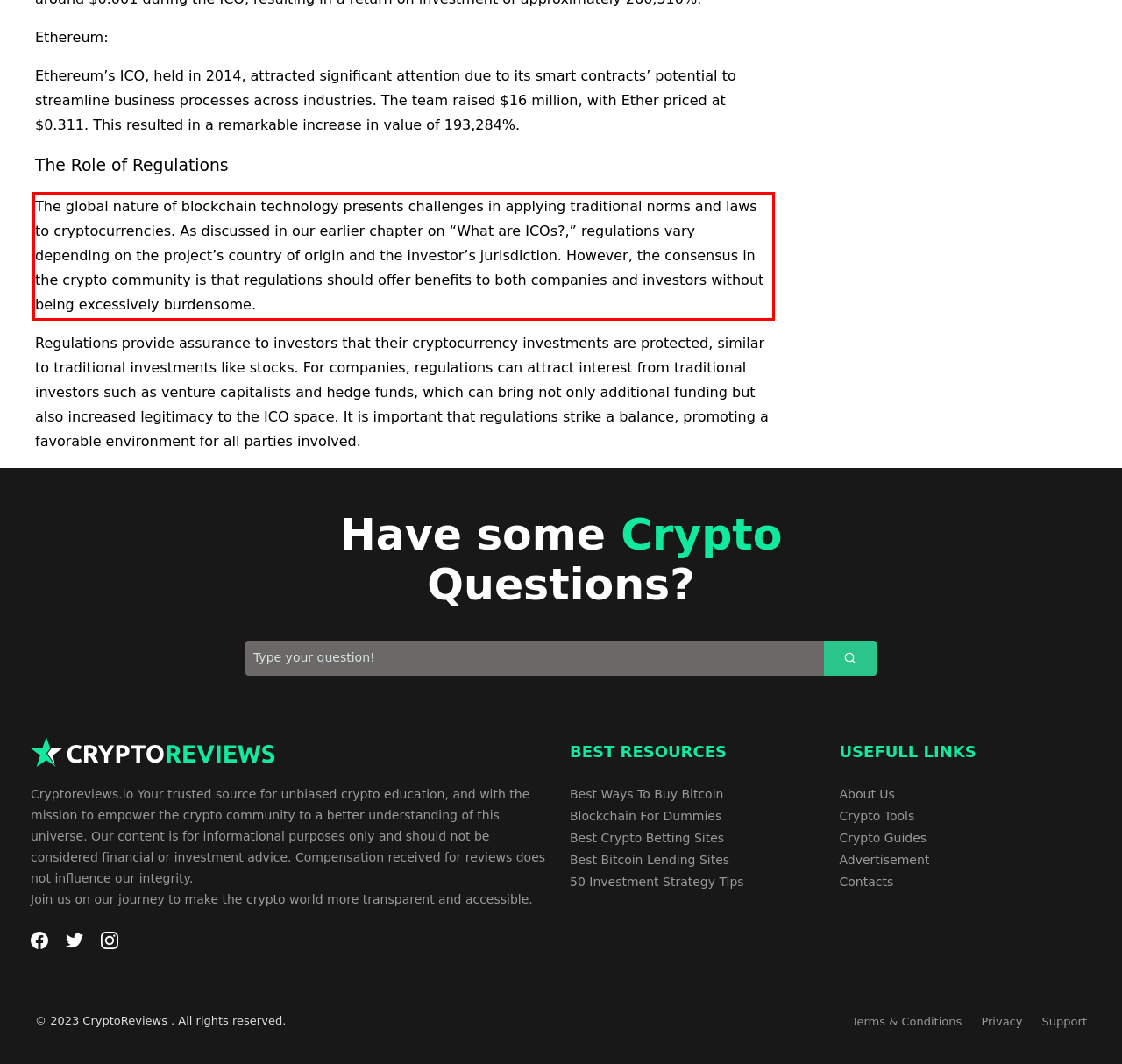Examine the screenshot of the webpage, locate the red bounding box, and perform OCR to extract the text contained within it.

The global nature of blockchain technology presents challenges in applying traditional norms and laws to cryptocurrencies. As discussed in our earlier chapter on “What are ICOs?,” regulations vary depending on the project’s country of origin and the investor’s jurisdiction. However, the consensus in the crypto community is that regulations should offer benefits to both companies and investors without being excessively burdensome.